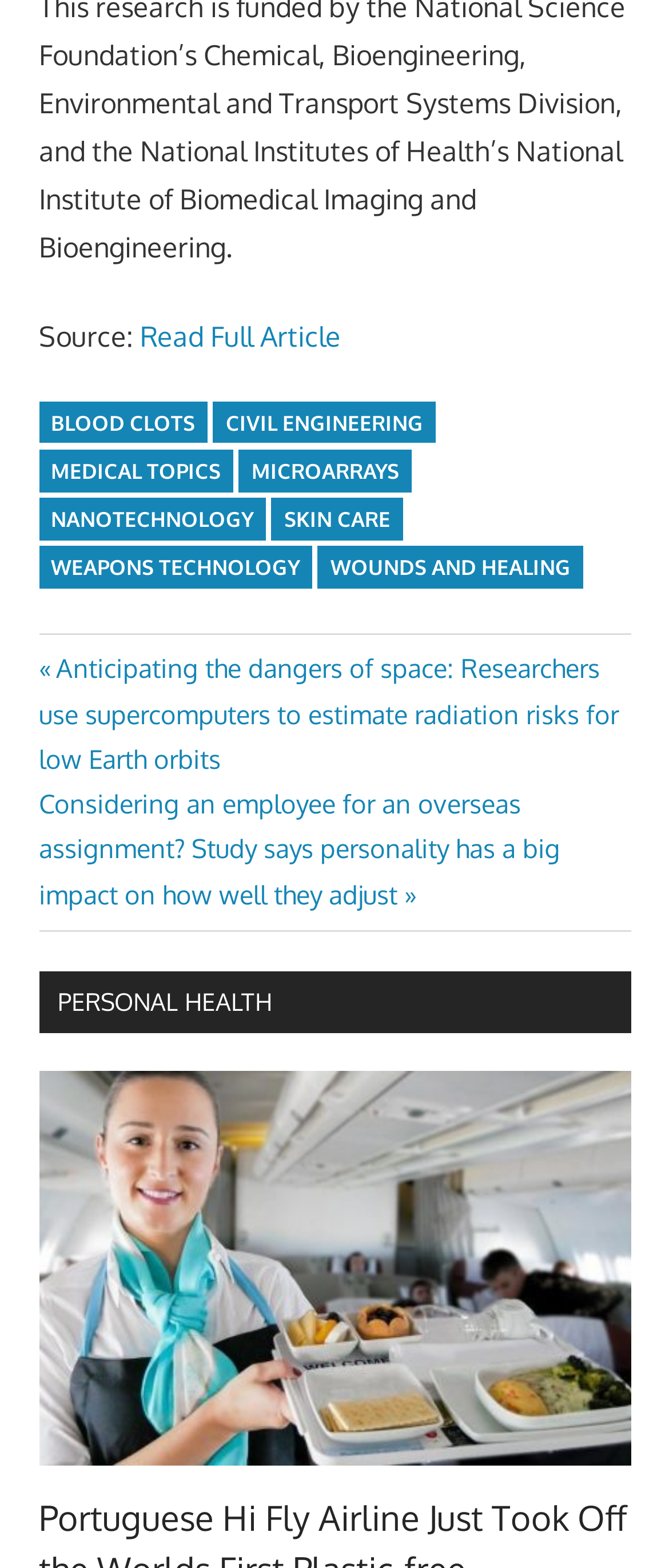Select the bounding box coordinates of the element I need to click to carry out the following instruction: "Go to the next post".

[0.058, 0.503, 0.837, 0.581]